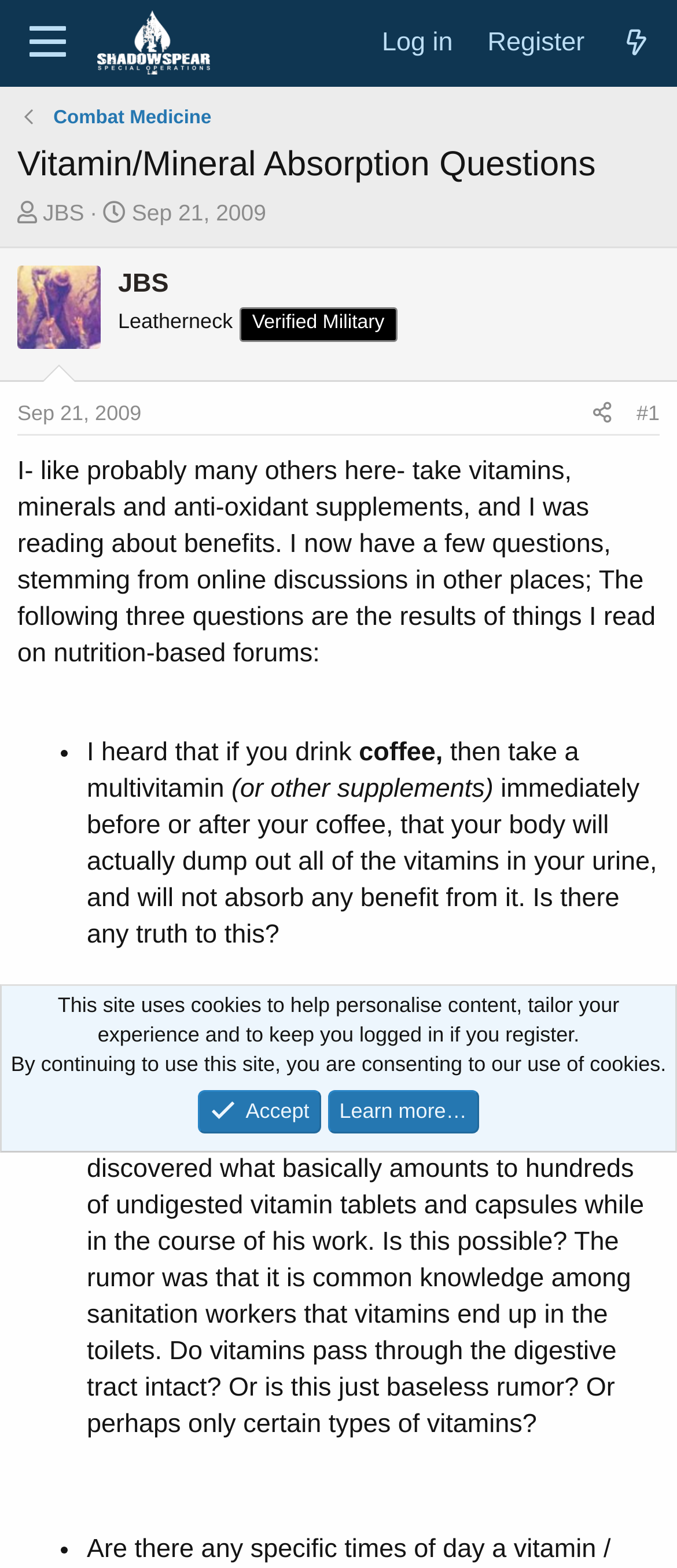What is the purpose of the link 'Share'?
Give a one-word or short phrase answer based on the image.

To share the thread